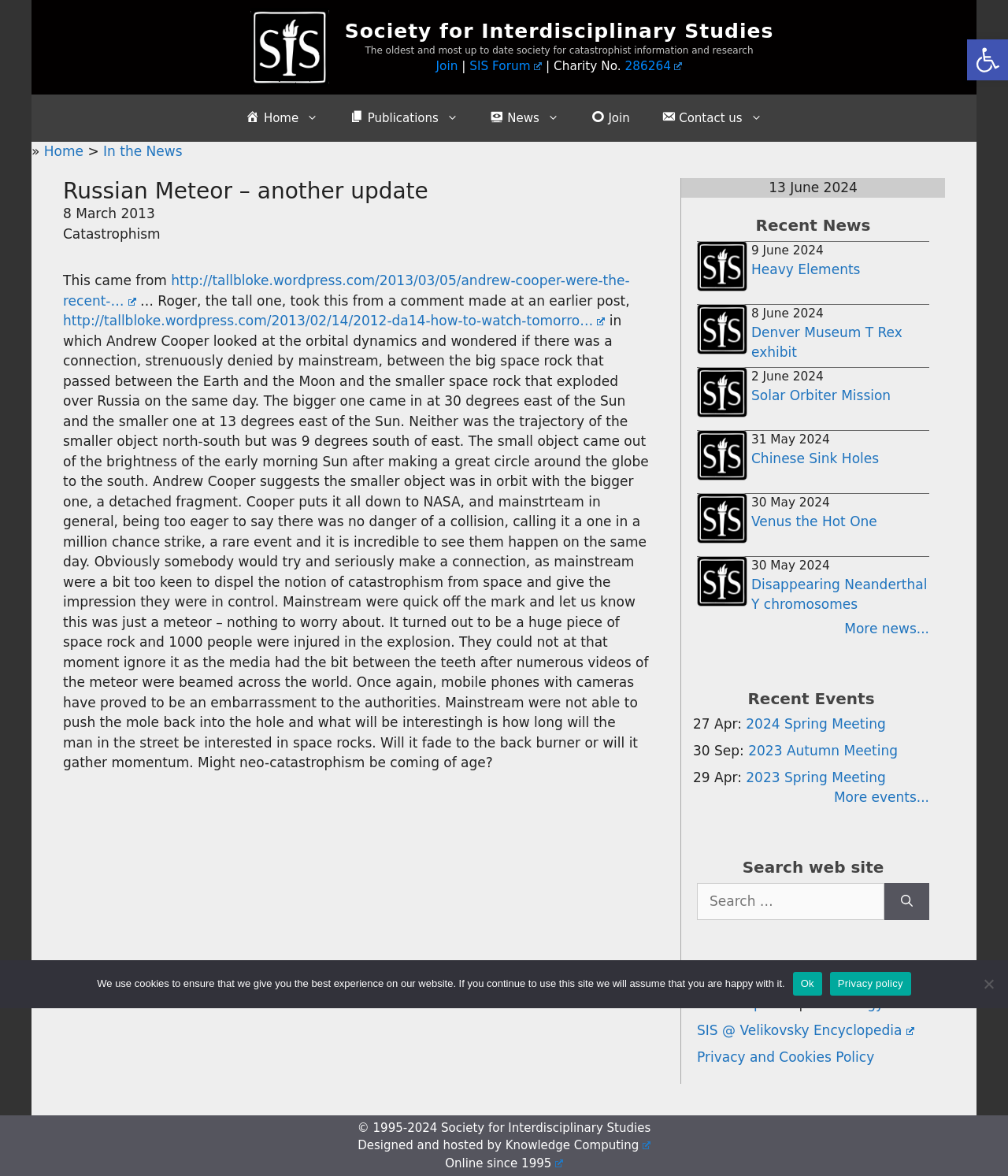Please answer the following question using a single word or phrase: 
What is the purpose of the search box?

Search web site